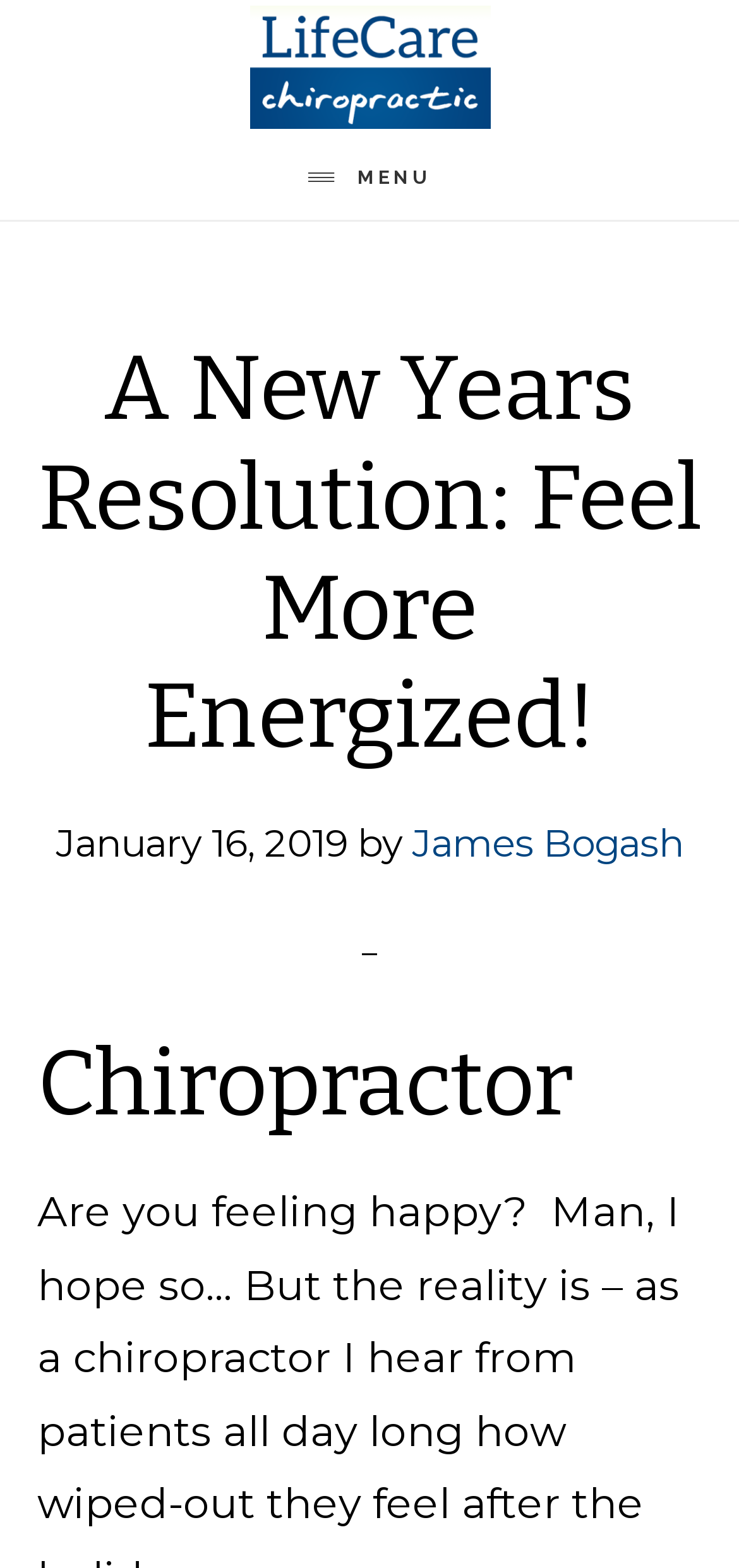Provide the bounding box coordinates for the UI element that is described as: "LifeCare Chiropractic".

[0.244, 0.004, 0.756, 0.082]